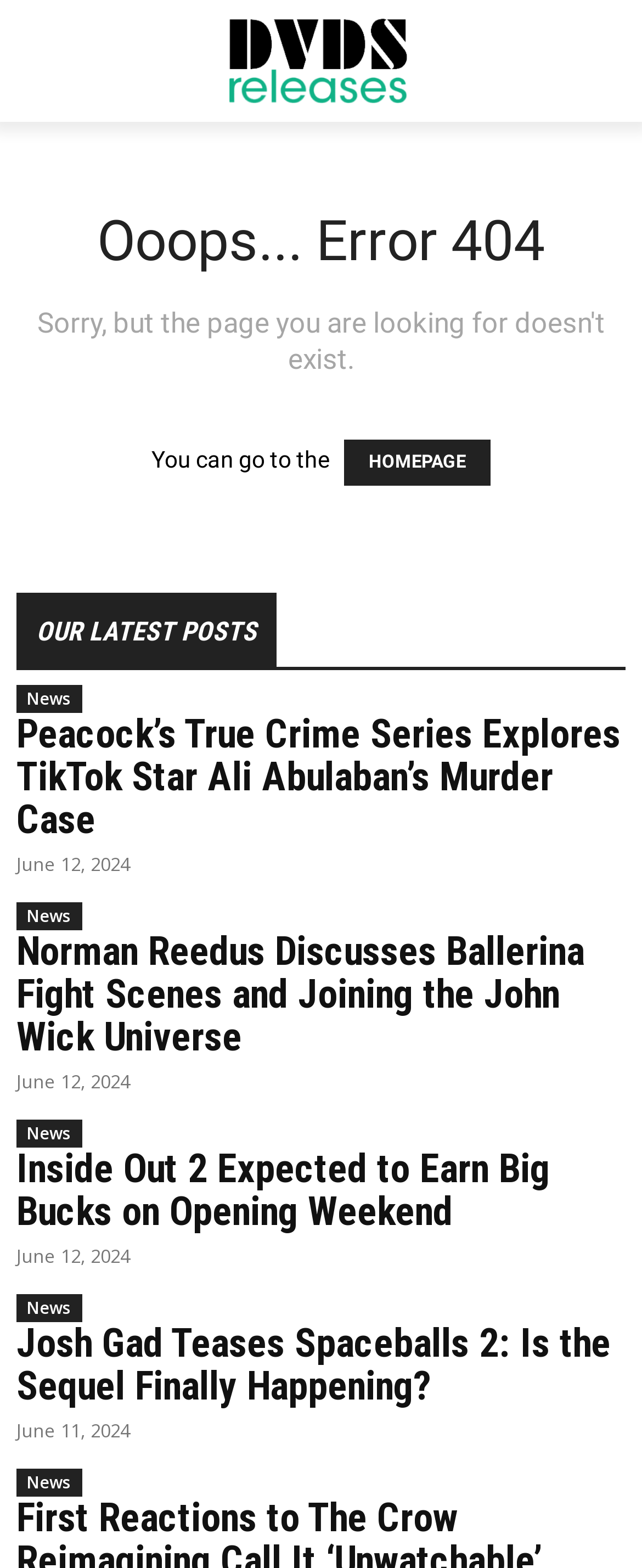Give the bounding box coordinates for the element described as: "title="DVDs Release Dates"".

[0.252, 0.005, 0.748, 0.073]